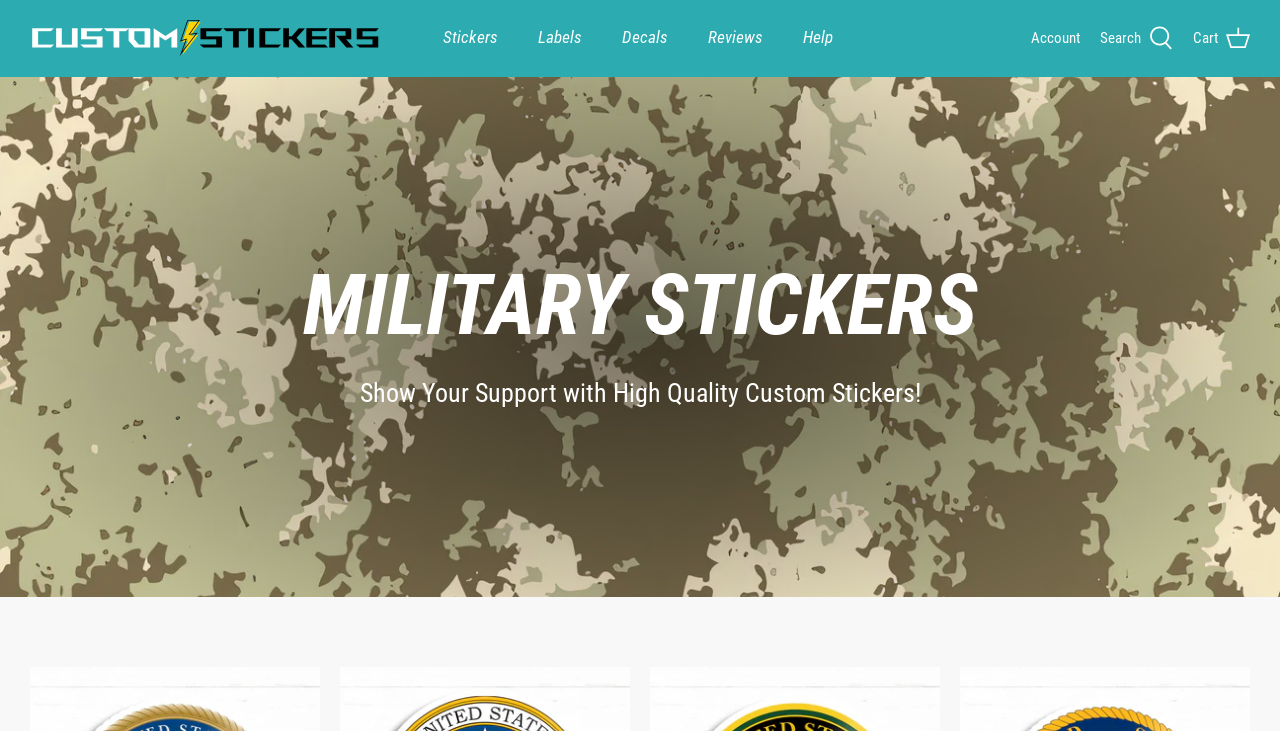Could you find the bounding box coordinates of the clickable area to complete this instruction: "search for something"?

[0.859, 0.033, 0.916, 0.07]